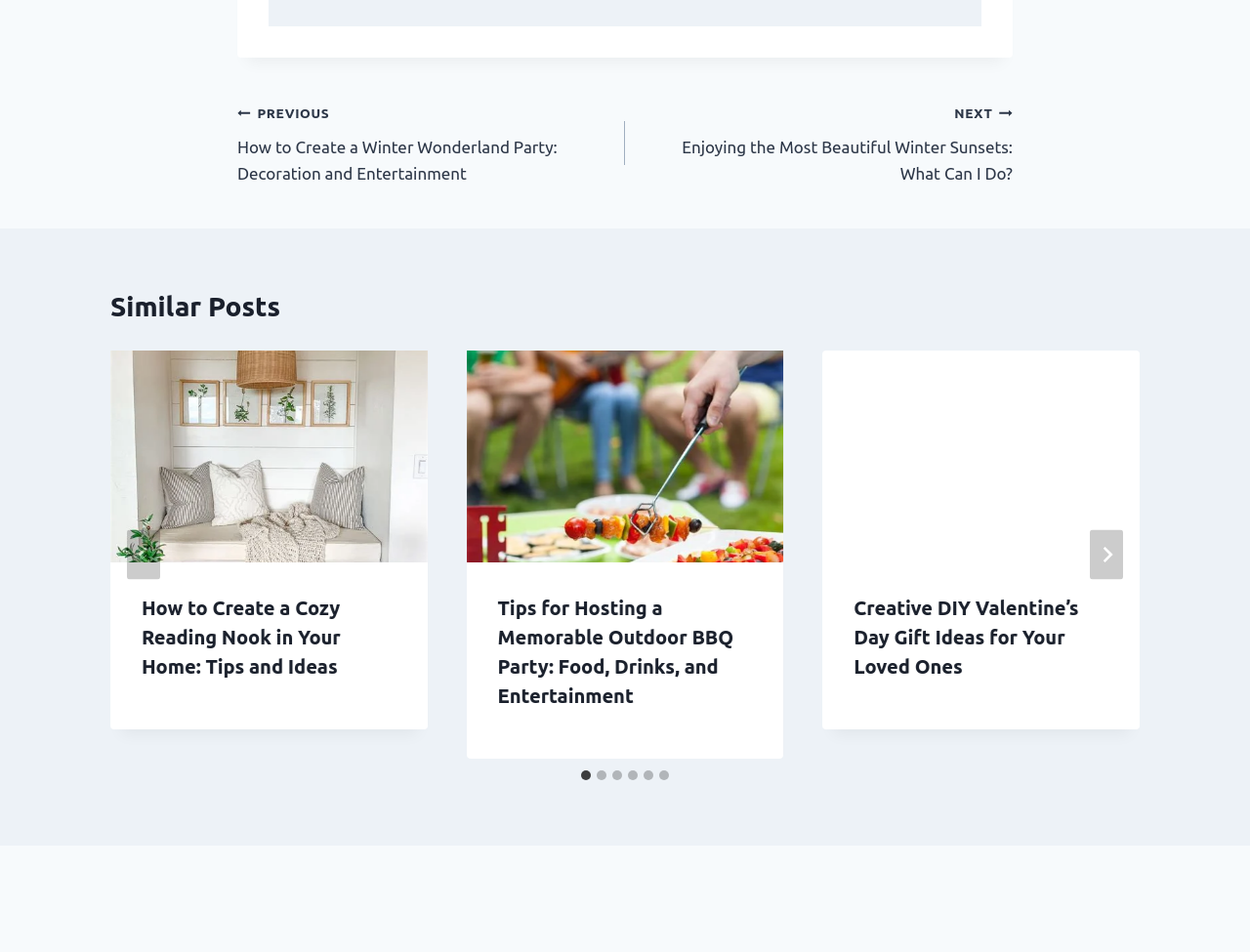Identify the bounding box coordinates of the section that should be clicked to achieve the task described: "Go to next slide".

[0.872, 0.556, 0.898, 0.608]